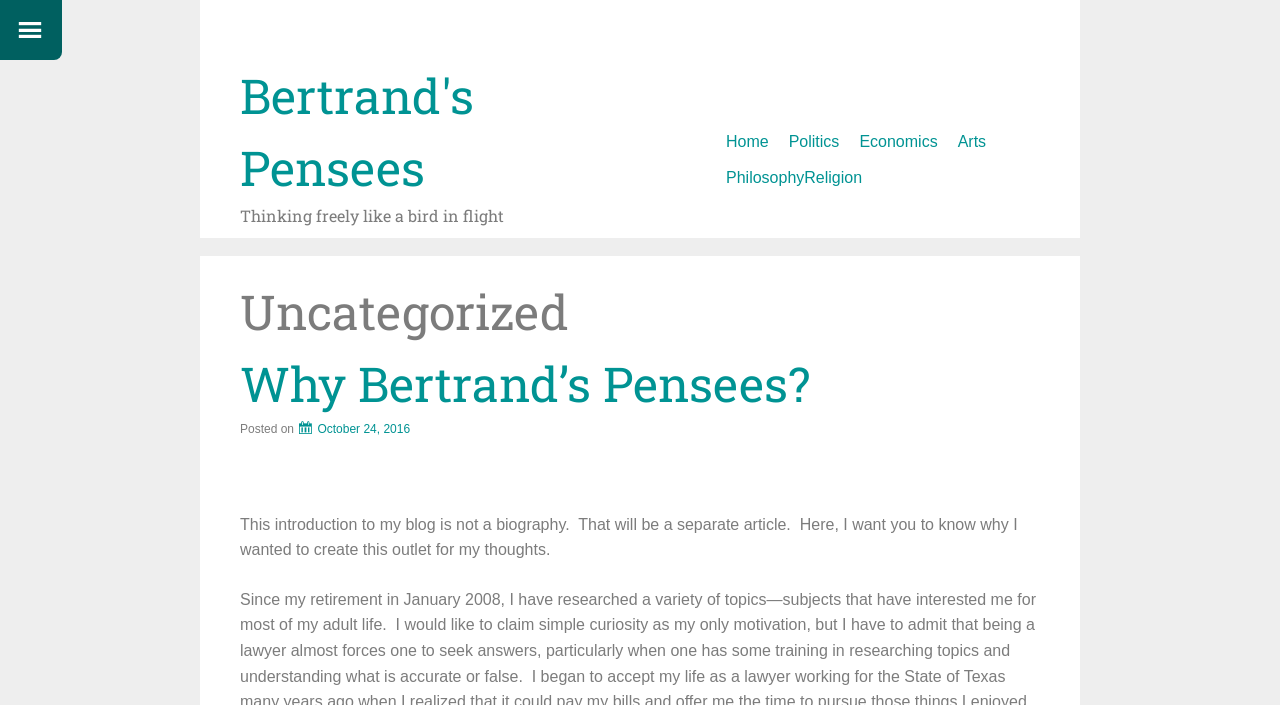How many main categories are listed in the menu?
From the image, respond using a single word or phrase.

5